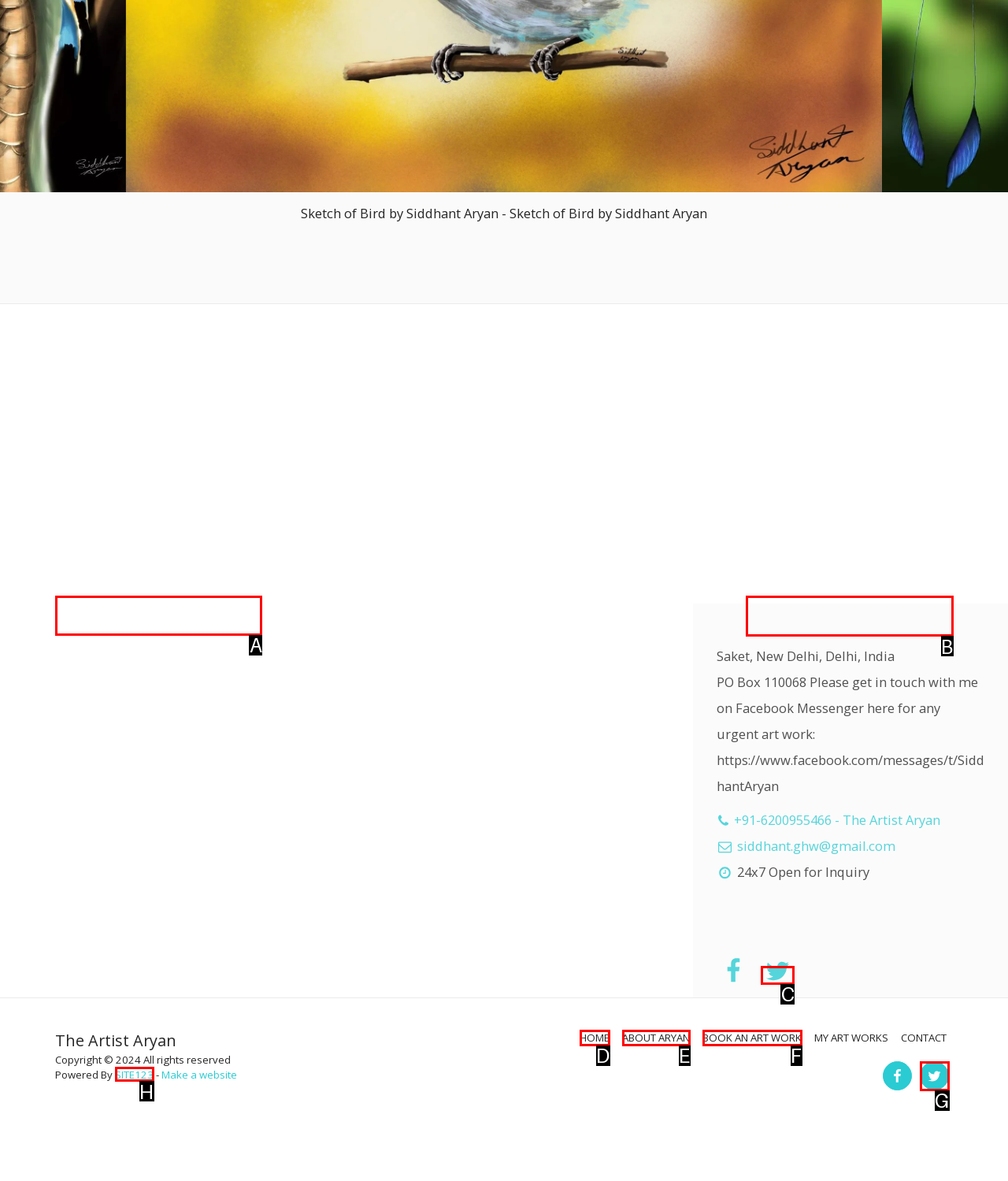Given the description: Contact Us
Identify the letter of the matching UI element from the options.

B